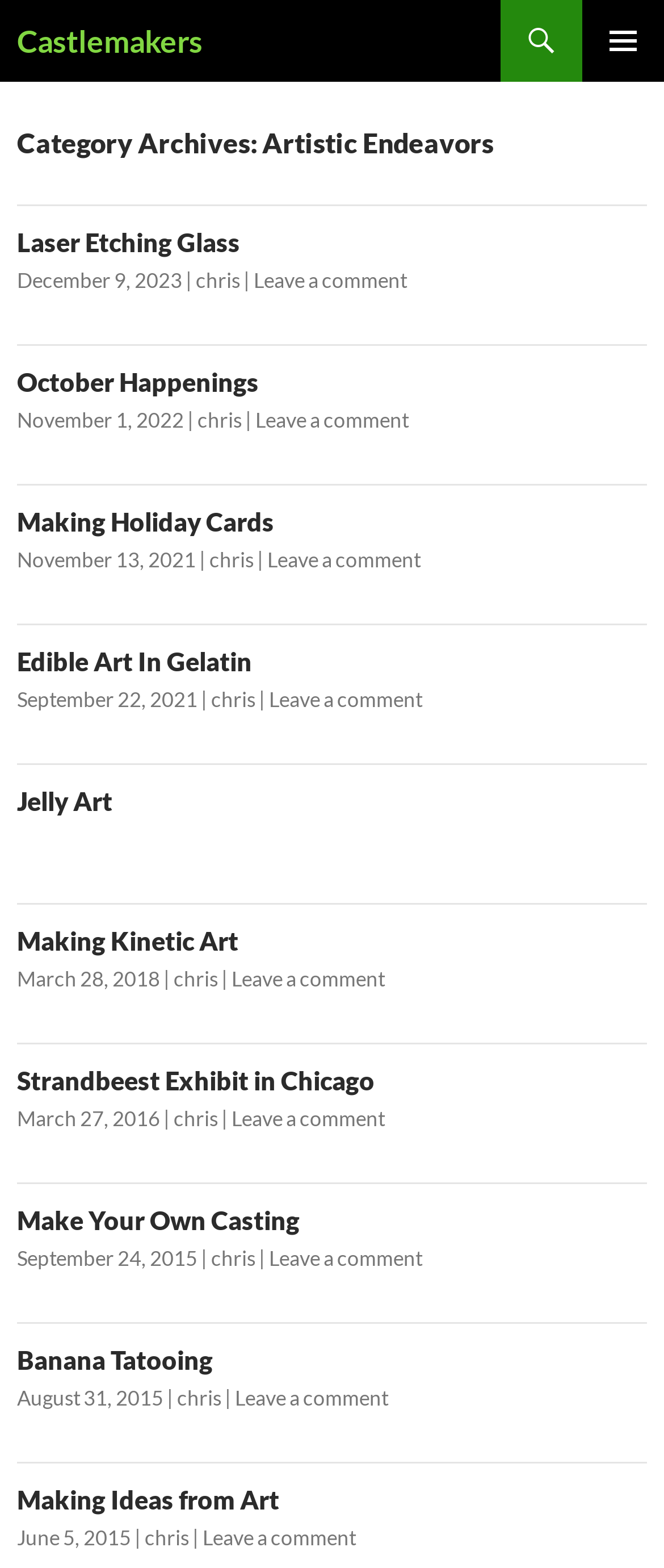Identify the bounding box coordinates for the UI element described as follows: September 22, 2021. Use the format (top-left x, top-left y, bottom-right x, bottom-right y) and ensure all values are floating point numbers between 0 and 1.

[0.026, 0.438, 0.297, 0.454]